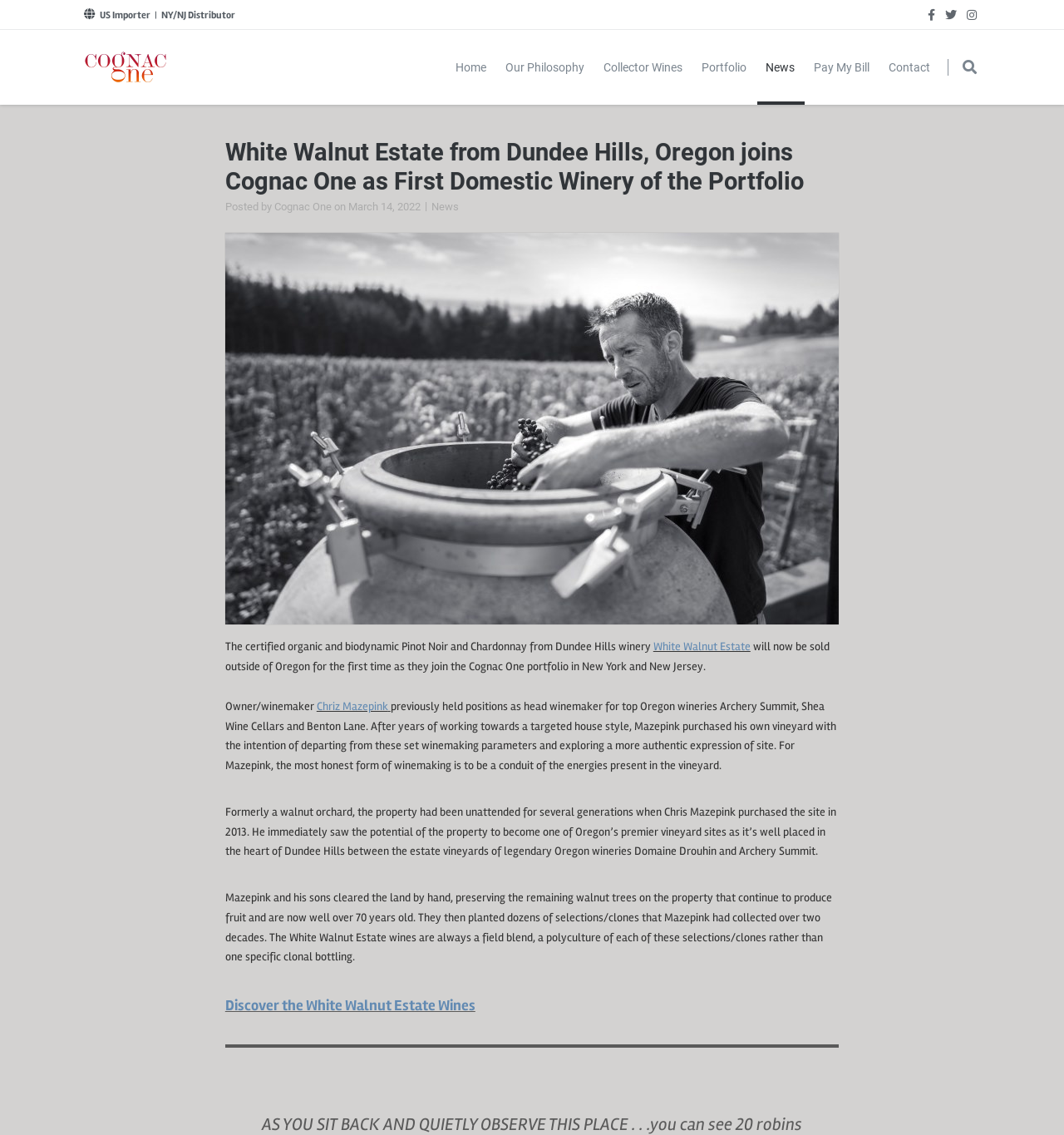Indicate the bounding box coordinates of the element that needs to be clicked to satisfy the following instruction: "Click the 'Home' link". The coordinates should be four float numbers between 0 and 1, i.e., [left, top, right, bottom].

[0.42, 0.026, 0.467, 0.092]